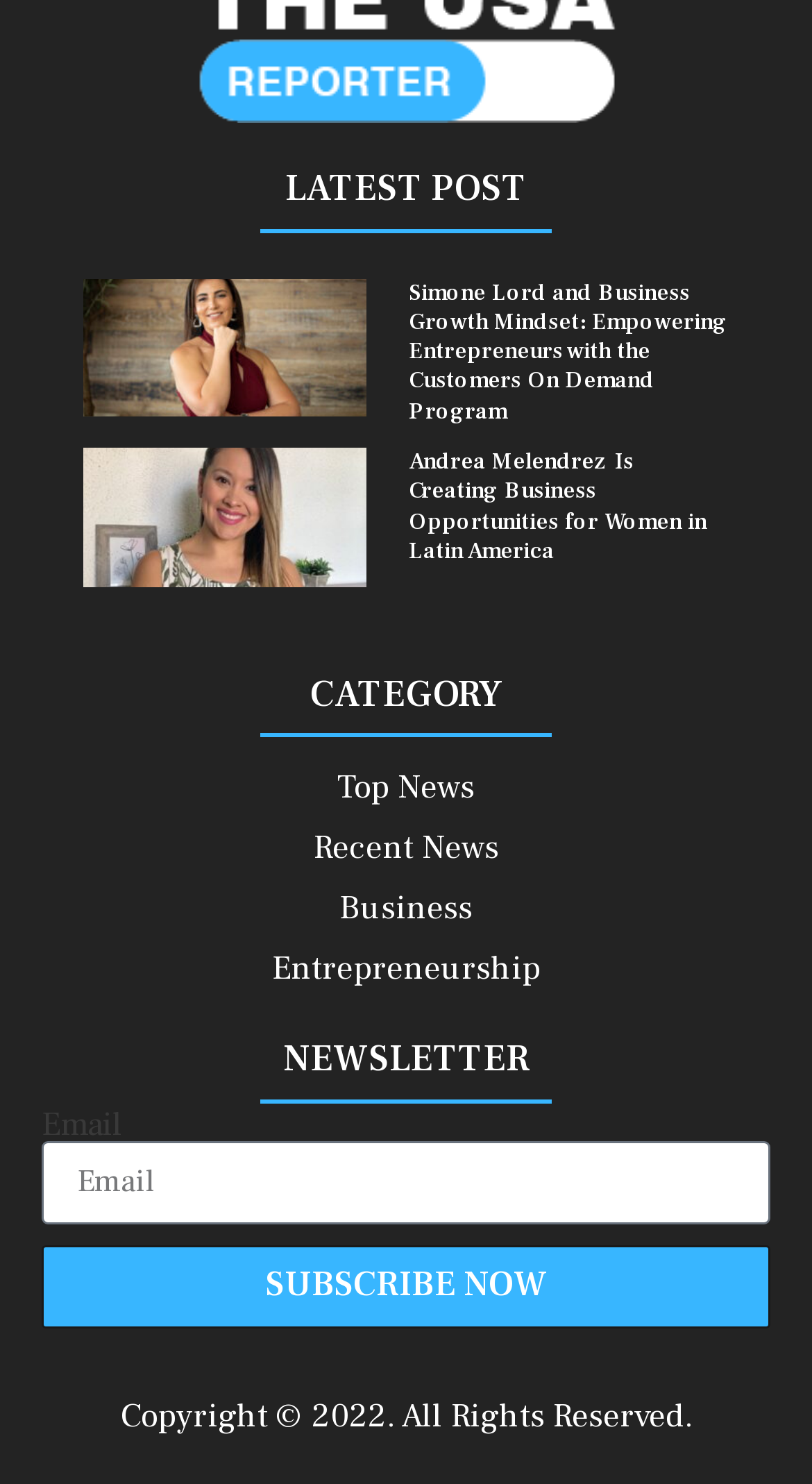Respond to the following question with a brief word or phrase:
What is the category of the first article?

Top News